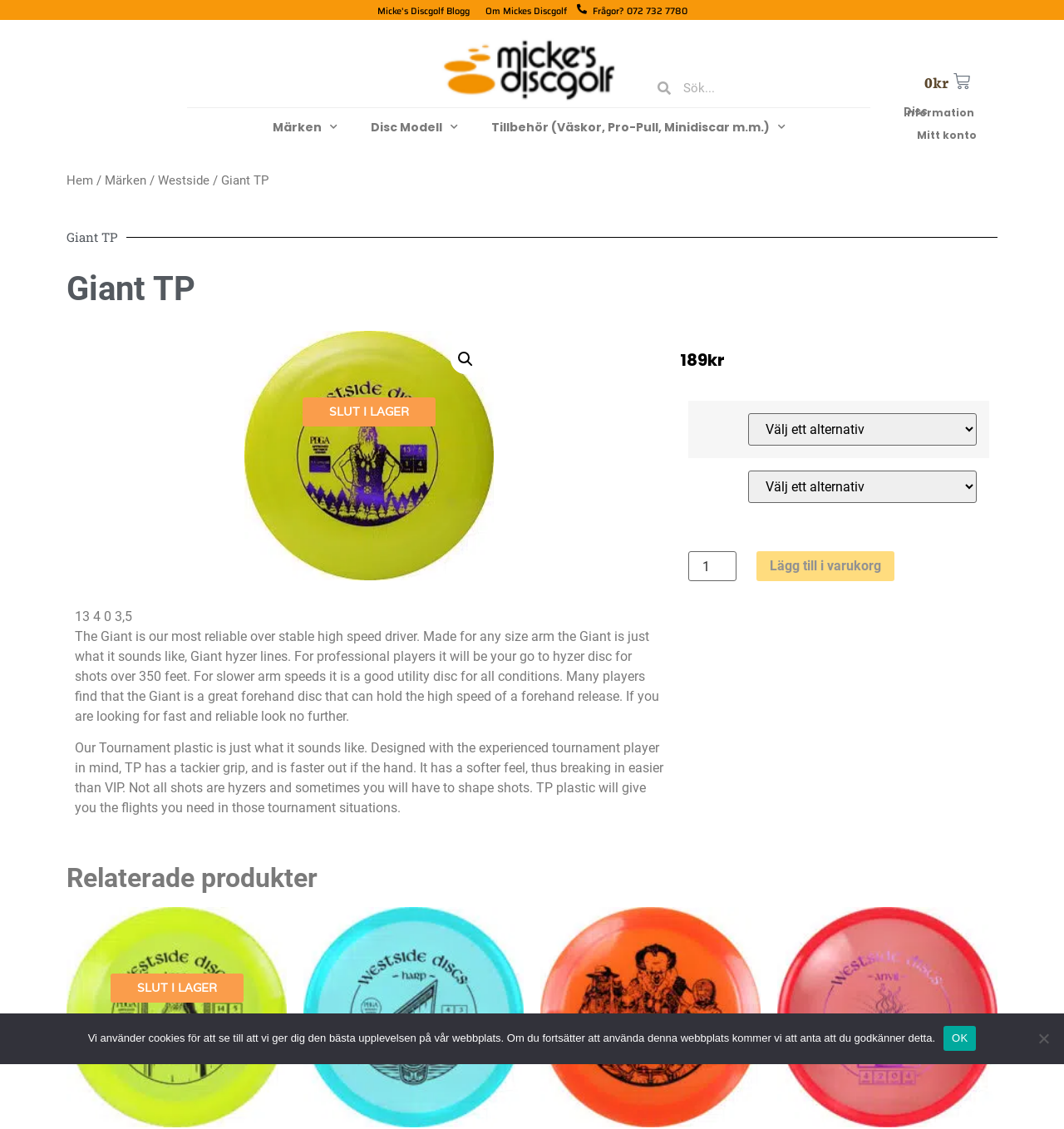Answer the question with a brief word or phrase:
What is the function of the button with the text 'Lägg till i varukorg'?

Add to cart